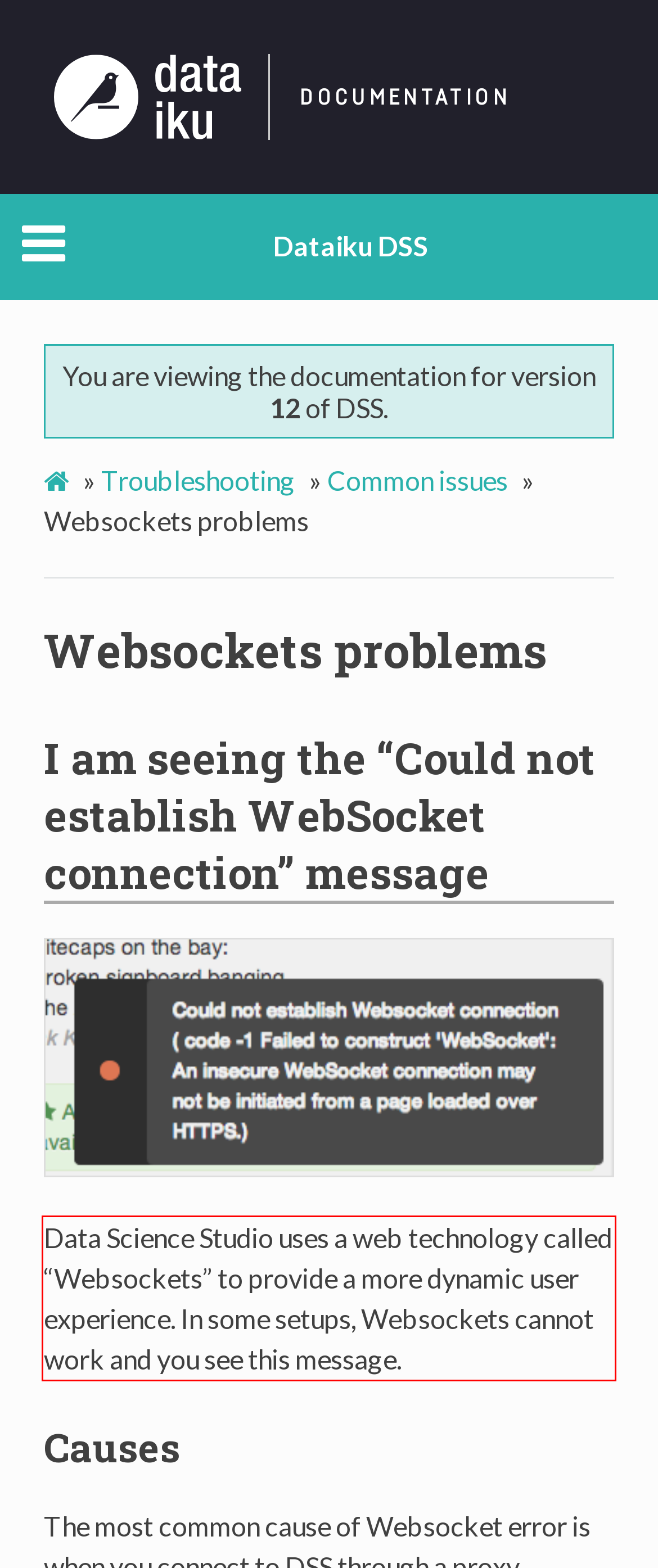Within the screenshot of the webpage, there is a red rectangle. Please recognize and generate the text content inside this red bounding box.

Data Science Studio uses a web technology called “Websockets” to provide a more dynamic user experience. In some setups, Websockets cannot work and you see this message.